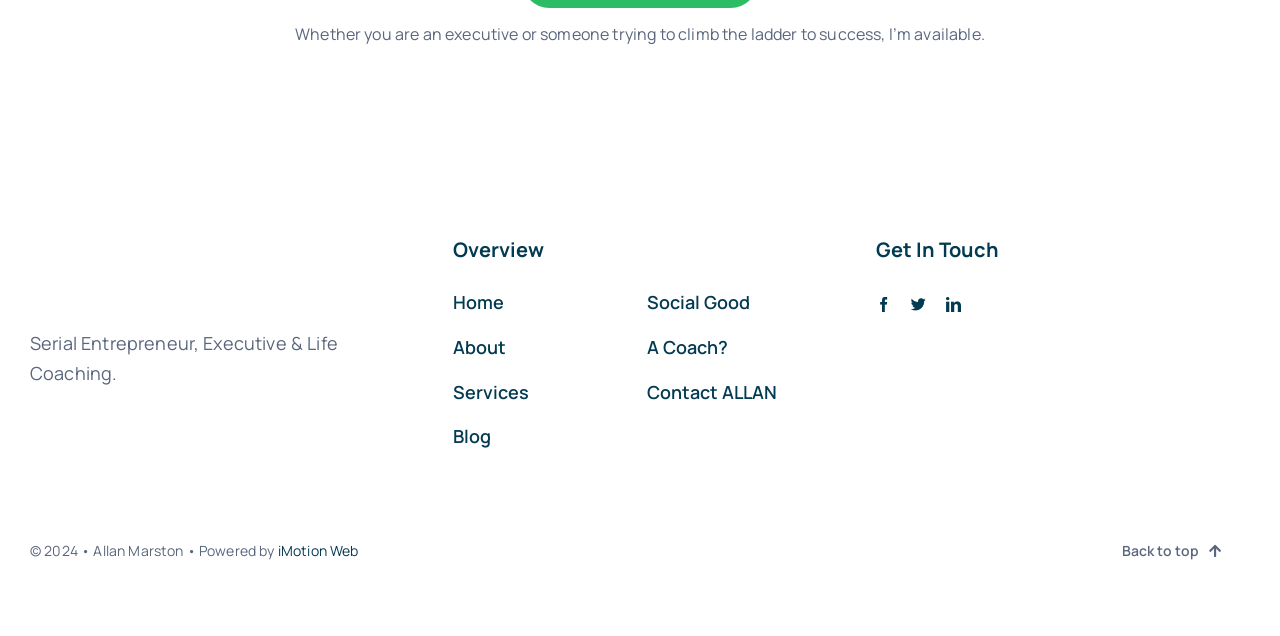Please provide the bounding box coordinate of the region that matches the element description: Contact ALLAN. Coordinates should be in the format (top-left x, top-left y, bottom-right x, bottom-right y) and all values should be between 0 and 1.

[0.506, 0.592, 0.637, 0.643]